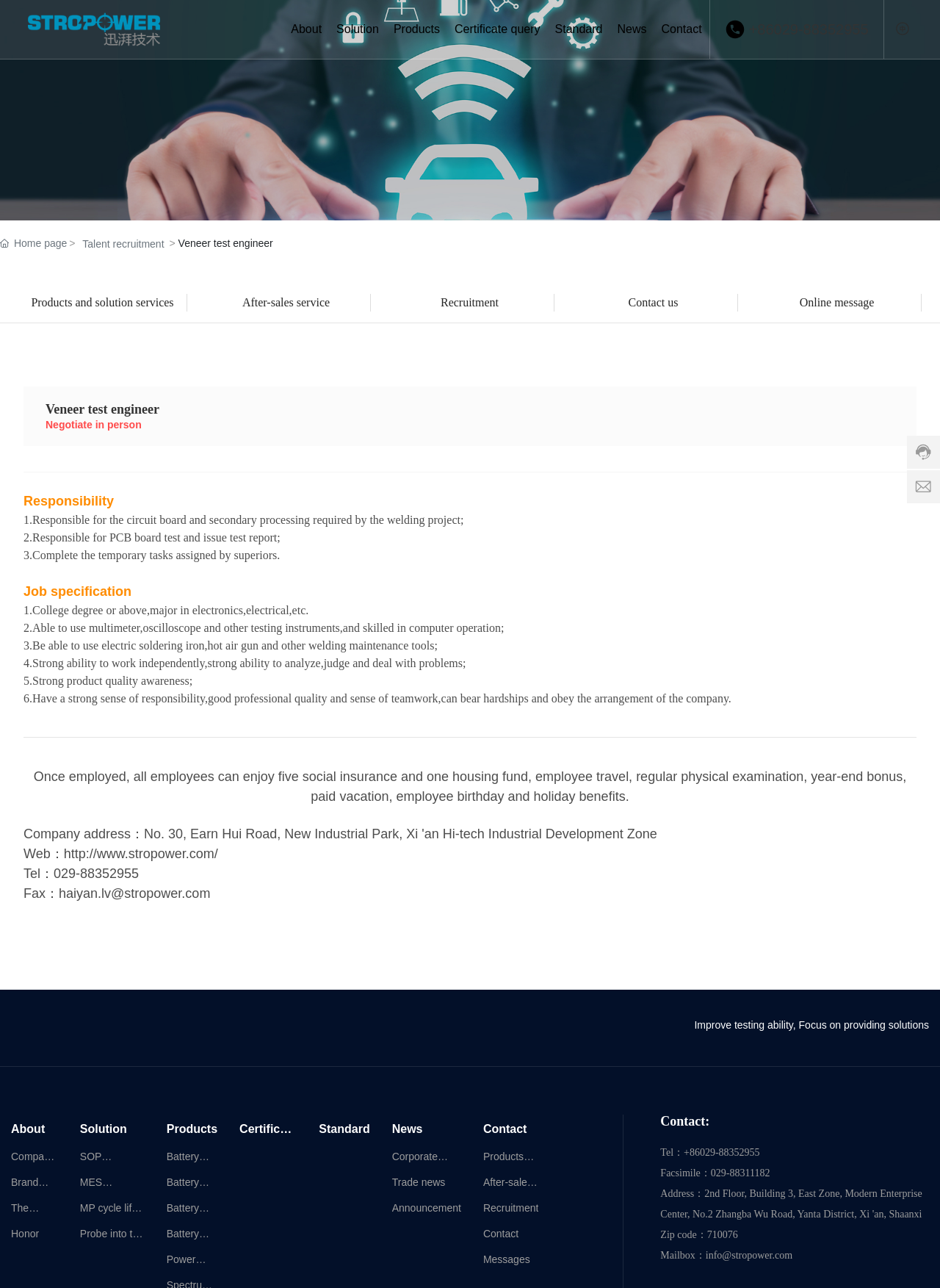Determine the bounding box coordinates of the clickable element necessary to fulfill the instruction: "Contact us through phone number +86029-88352955". Provide the coordinates as four float numbers within the 0 to 1 range, i.e., [left, top, right, bottom].

[0.797, 0.0, 0.924, 0.046]